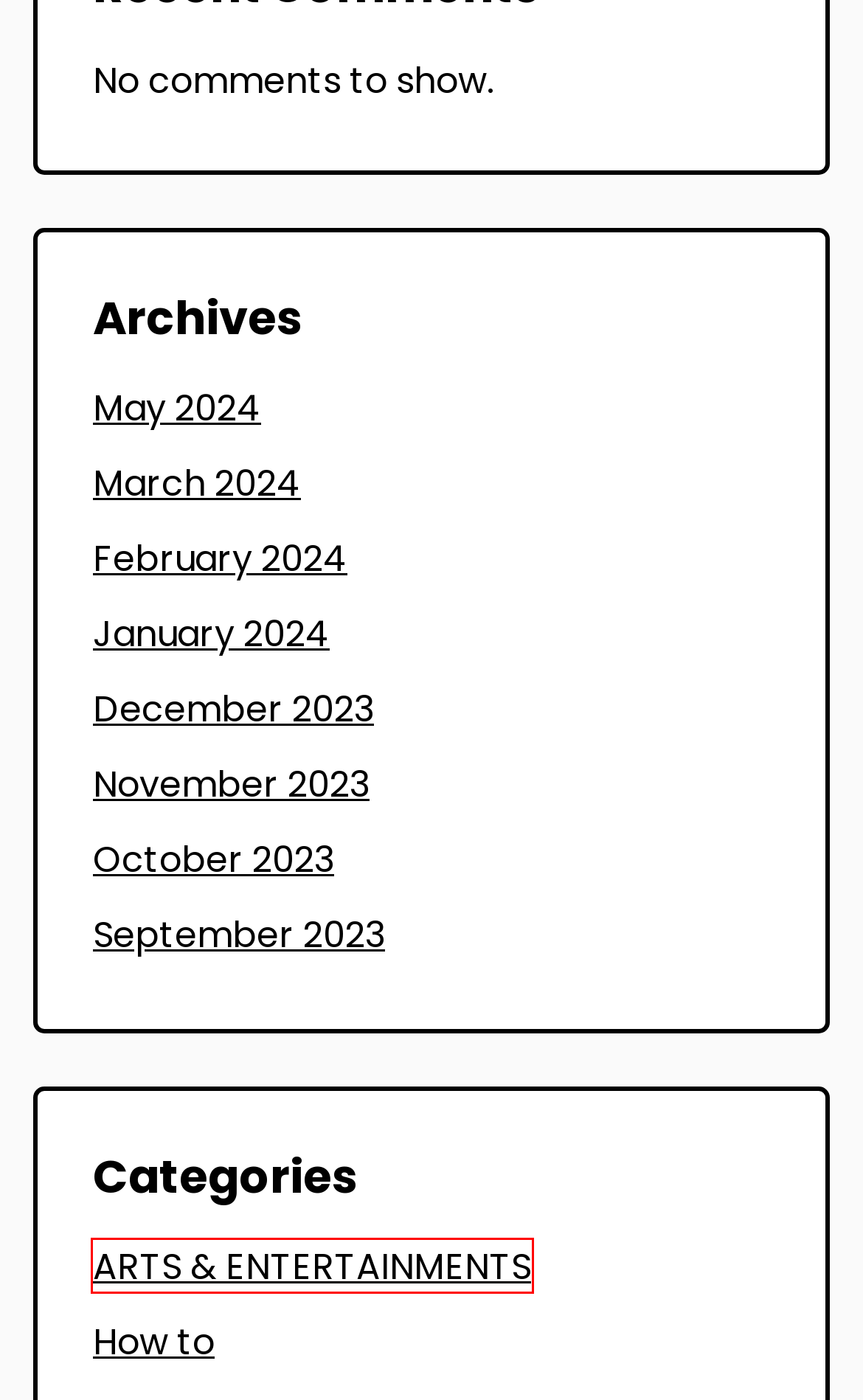Examine the screenshot of a webpage featuring a red bounding box and identify the best matching webpage description for the new page that results from clicking the element within the box. Here are the options:
A. January 2024 – Thelifeniche
B. March 2024 – Thelifeniche
C. December 2023 – Thelifeniche
D. ARTS & ENTERTAINMENTS – Thelifeniche
E. October 2023 – Thelifeniche
F. How to – Thelifeniche
G. February 2024 – Thelifeniche
H. September 2023 – Thelifeniche

D